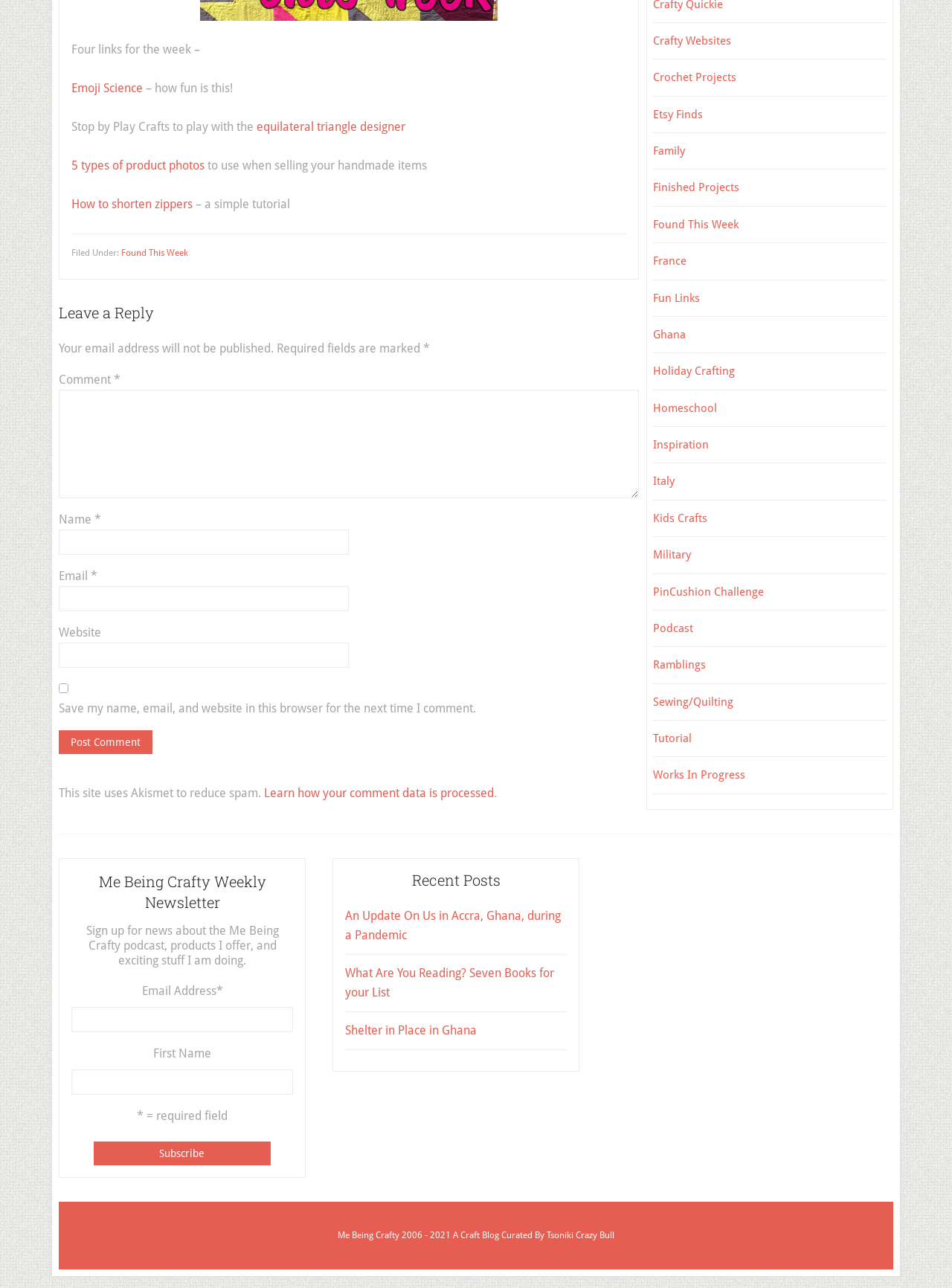Bounding box coordinates are given in the format (top-left x, top-left y, bottom-right x, bottom-right y). All values should be floating point numbers between 0 and 1. Provide the bounding box coordinate for the UI element described as: Ramblings

[0.686, 0.511, 0.741, 0.522]